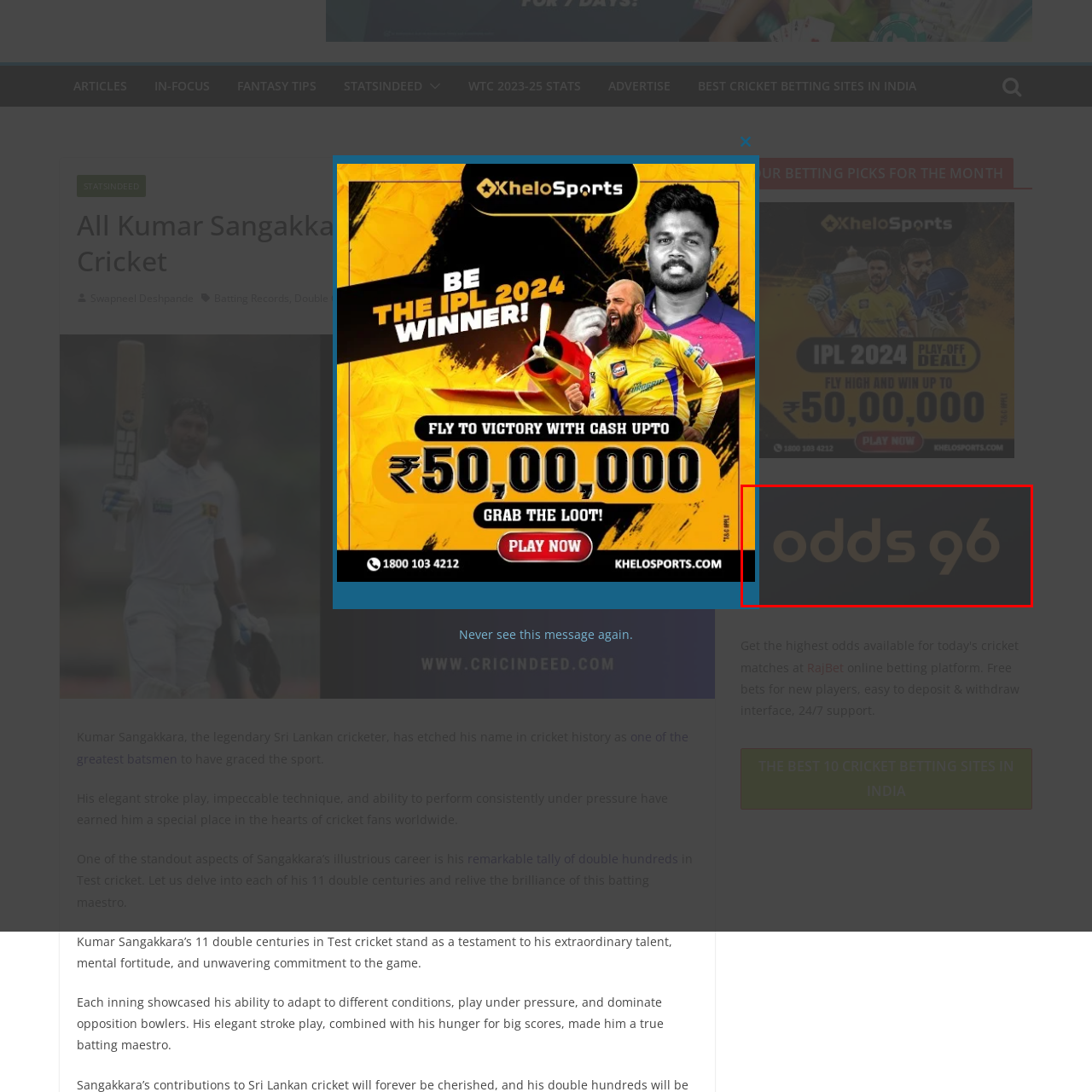Detail the features and elements seen in the red-circled portion of the image.

The image features the logo of "odds 96," prominently displayed in a sleek and modern design. The background is characterized by a dark color, emphasizing the bold appearance of the logo's typography. The numbers "96" stand out against the text, indicating a focus on betting-related content. This logo is part of a promotional section on an online platform where users can engage with cricket betting, particularly highlighted among the best betting sites in India. The overall aesthetic reflects a contemporary approach to online betting, targeting users who value both style and functionality.